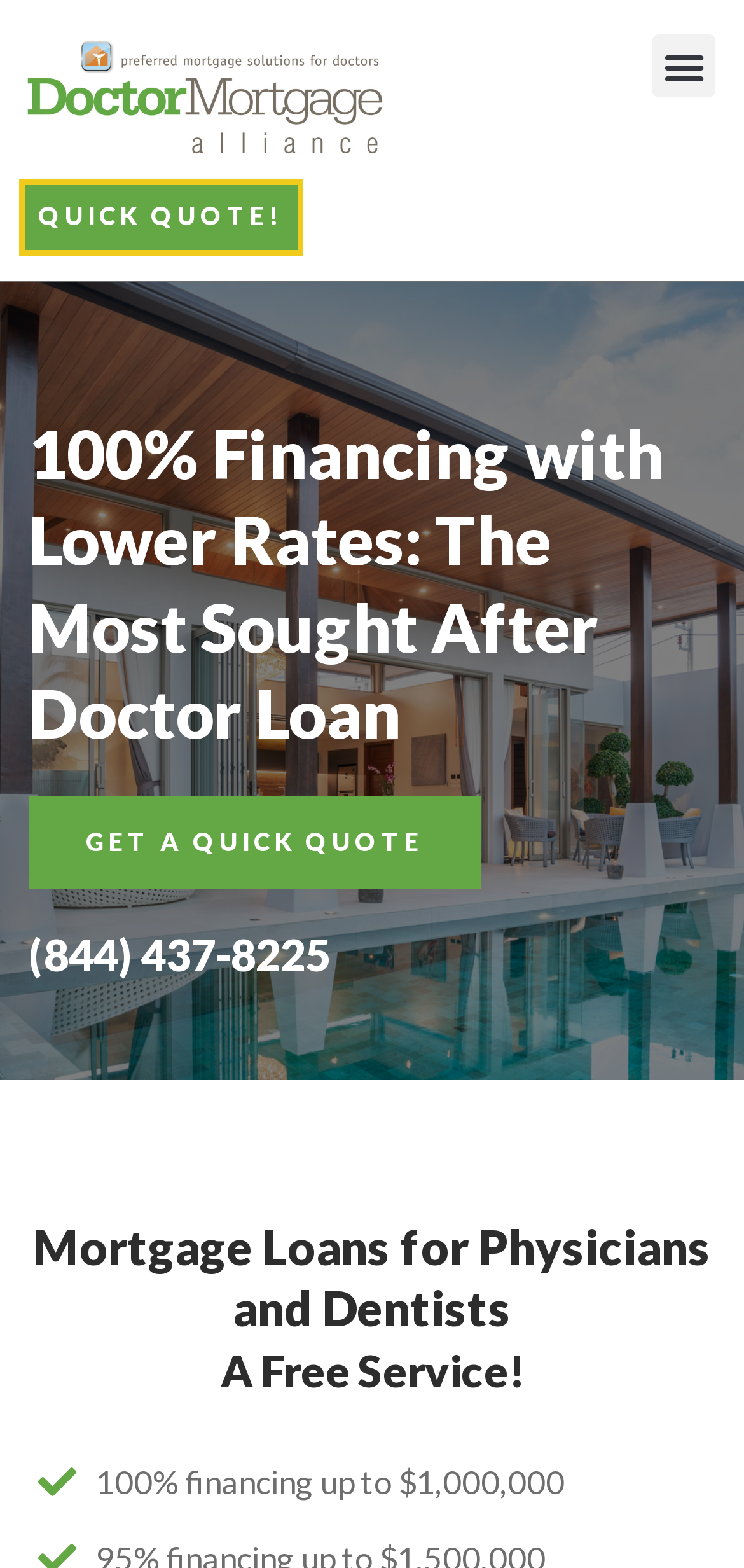Using the information in the image, give a detailed answer to the following question: What is the phone number for inquiries?

I found the phone number by looking at the heading element that contains the phone number, which is '(844) 437-8225'. This heading element is located below the main heading and above the 'Mortgage Loans for Physicians and Dentists' heading.